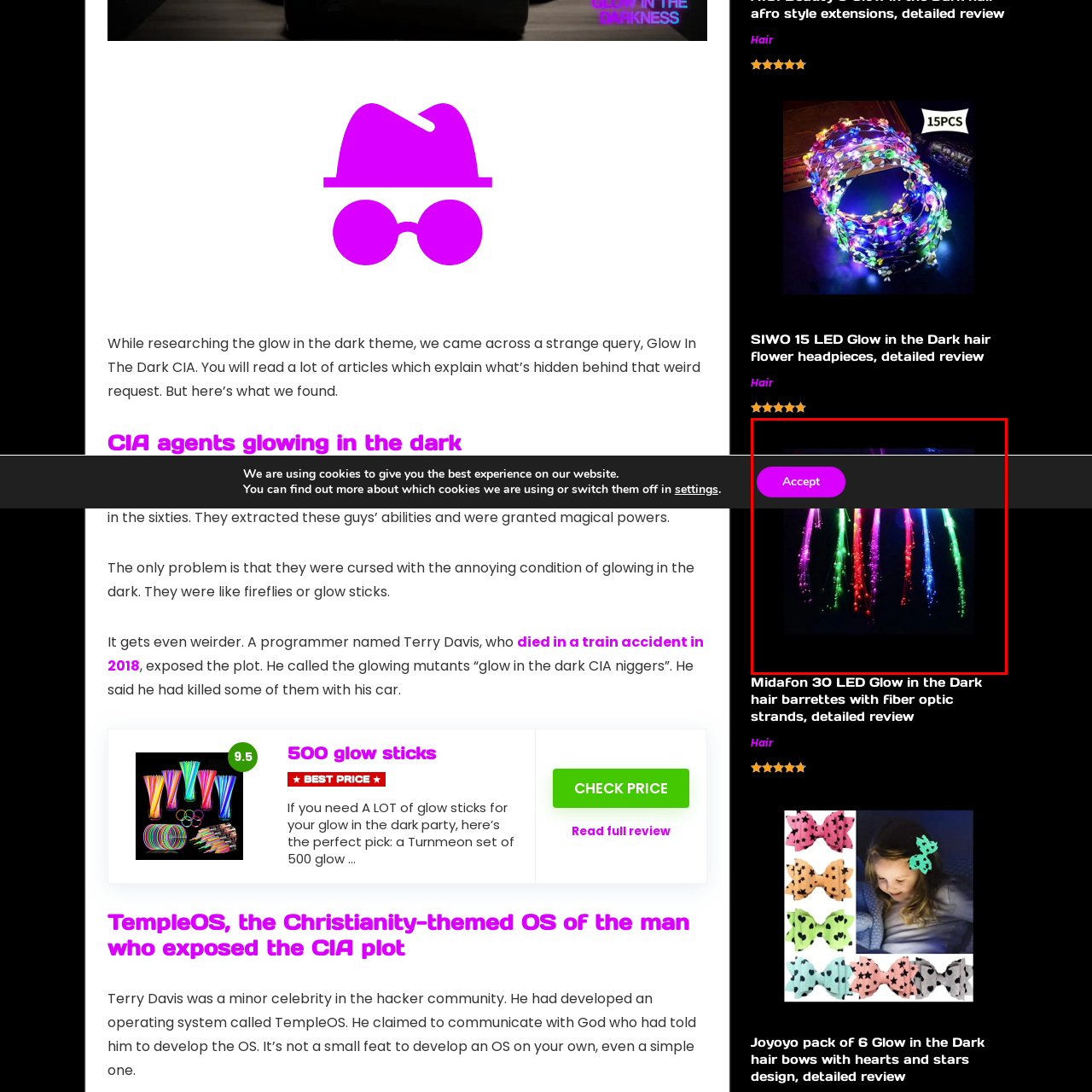When are these hair barrettes ideal to wear?
Look at the image within the red bounding box and respond with a single word or phrase.

Night-time celebrations or neon-themed parties